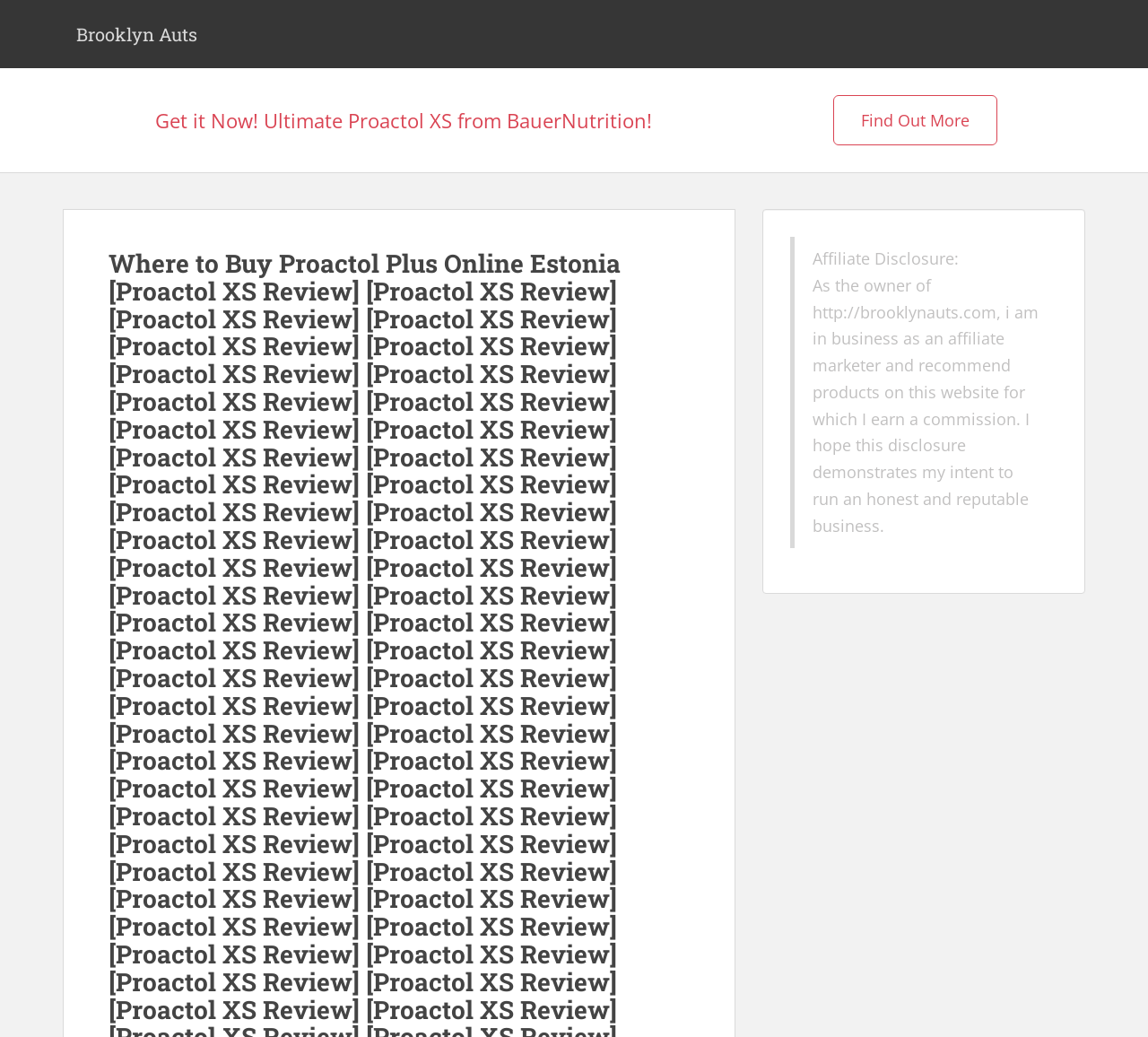Locate the primary headline on the webpage and provide its text.

Where to Buy Proactol Plus Online Estonia [Proactol XS Review] [Proactol XS Review] [Proactol XS Review] [Proactol XS Review] [Proactol XS Review] [Proactol XS Review] [Proactol XS Review] [Proactol XS Review] [Proactol XS Review] [Proactol XS Review] [Proactol XS Review] [Proactol XS Review] [Proactol XS Review] [Proactol XS Review] [Proactol XS Review] [Proactol XS Review] [Proactol XS Review] [Proactol XS Review] [Proactol XS Review] [Proactol XS Review] [Proactol XS Review] [Proactol XS Review] [Proactol XS Review] [Proactol XS Review] [Proactol XS Review] [Proactol XS Review] [Proactol XS Review] [Proactol XS Review] [Proactol XS Review] [Proactol XS Review] [Proactol XS Review] [Proactol XS Review] [Proactol XS Review] [Proactol XS Review] [Proactol XS Review] [Proactol XS Review] [Proactol XS Review] [Proactol XS Review] [Proactol XS Review] [Proactol XS Review] [Proactol XS Review] [Proactol XS Review] [Proactol XS Review] [Proactol XS Review] [Proactol XS Review] [Proactol XS Review] [Proactol XS Review] [Proactol XS Review] [Proactol XS Review] [Proactol XS Review] [Proactol XS Review] [Proactol XS Review] [Proactol XS Review] [Proactol XS Review] [Proactol XS Review] [Proactol XS Review] [Proactol XS Review]